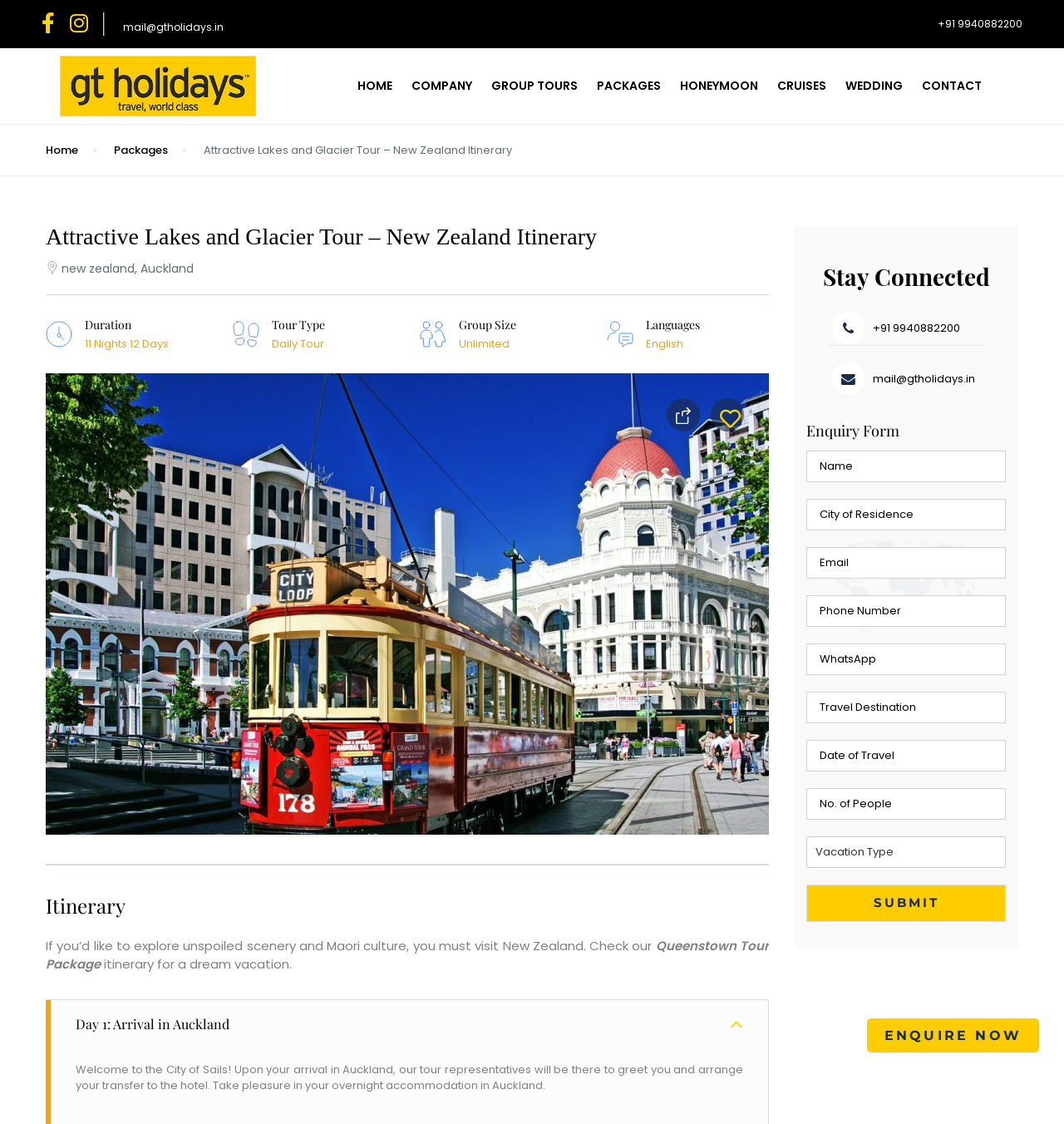Given the description of a UI element: "Home", identify the bounding box coordinates of the matching element in the webpage screenshot.

[0.043, 0.126, 0.073, 0.141]